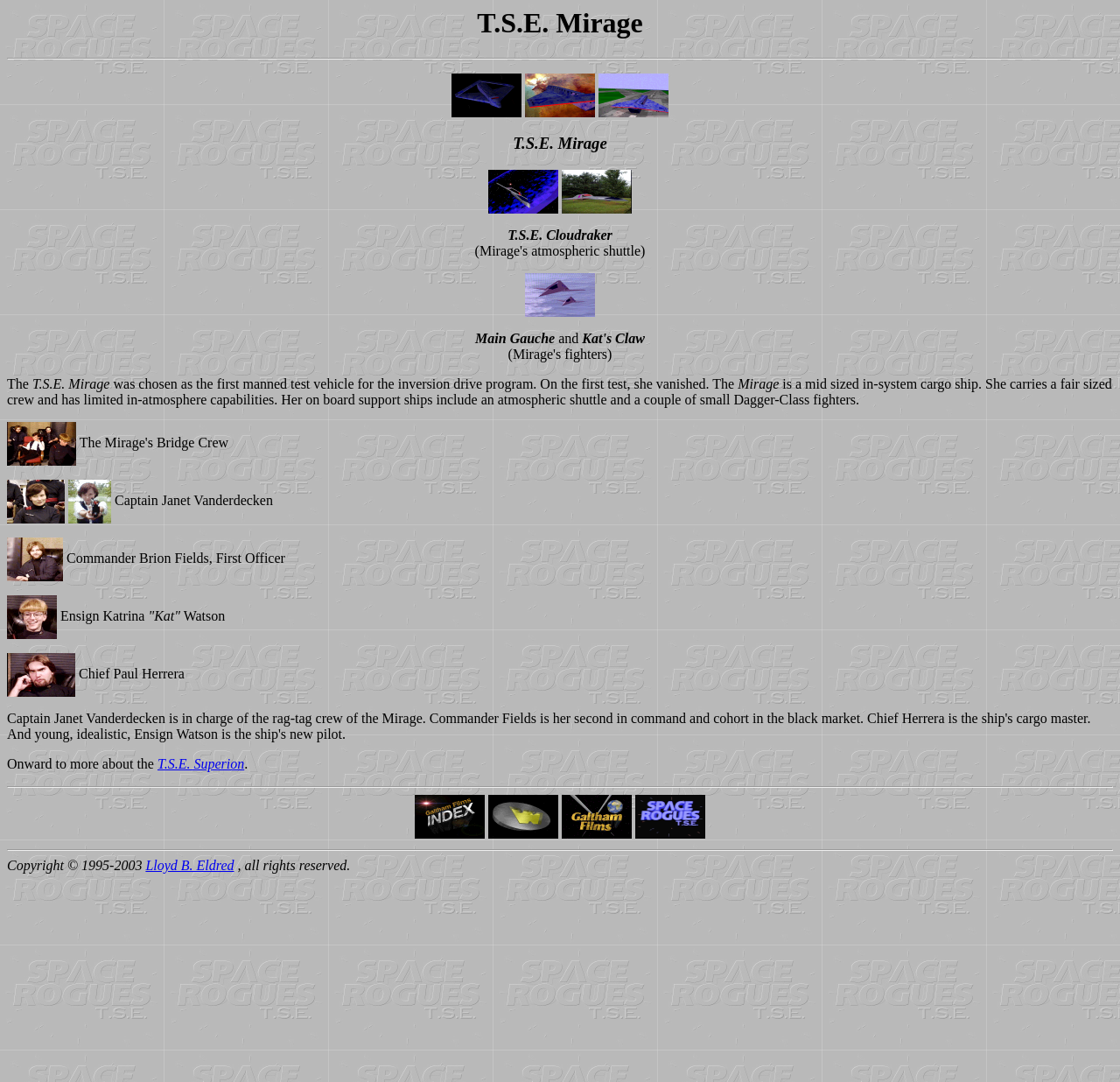Refer to the image and provide an in-depth answer to the question:
What is the purpose of the T.S.E. Mirage?

The purpose of the T.S.E. Mirage can be found in the text 'The T.S.E. Mirage was chosen as the first manned test vehicle for the inversion drive program.' which indicates that it was used for testing the inversion drive program.